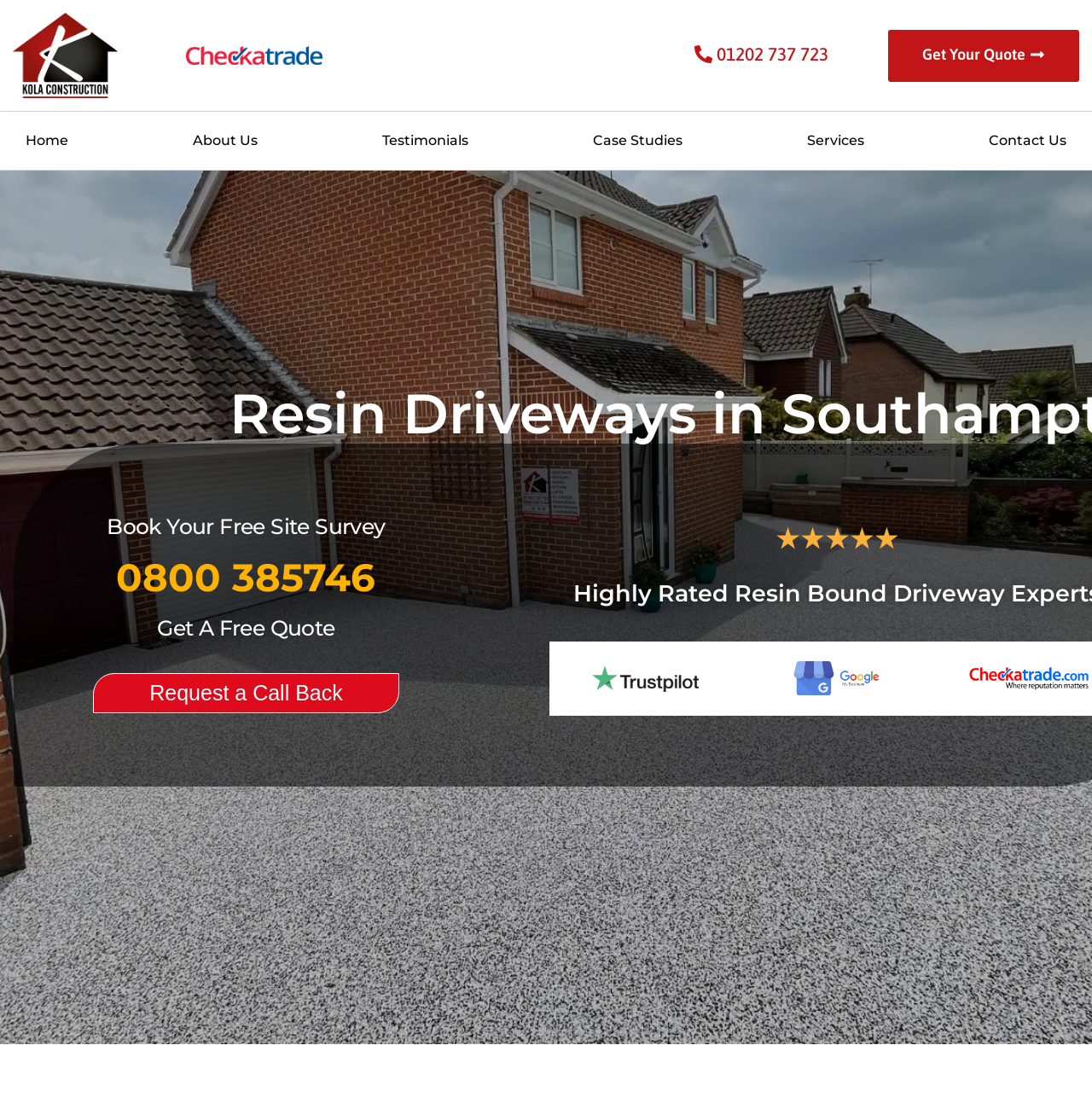Please provide a brief answer to the question using only one word or phrase: 
What is the phone number for a free quote?

01202 737723